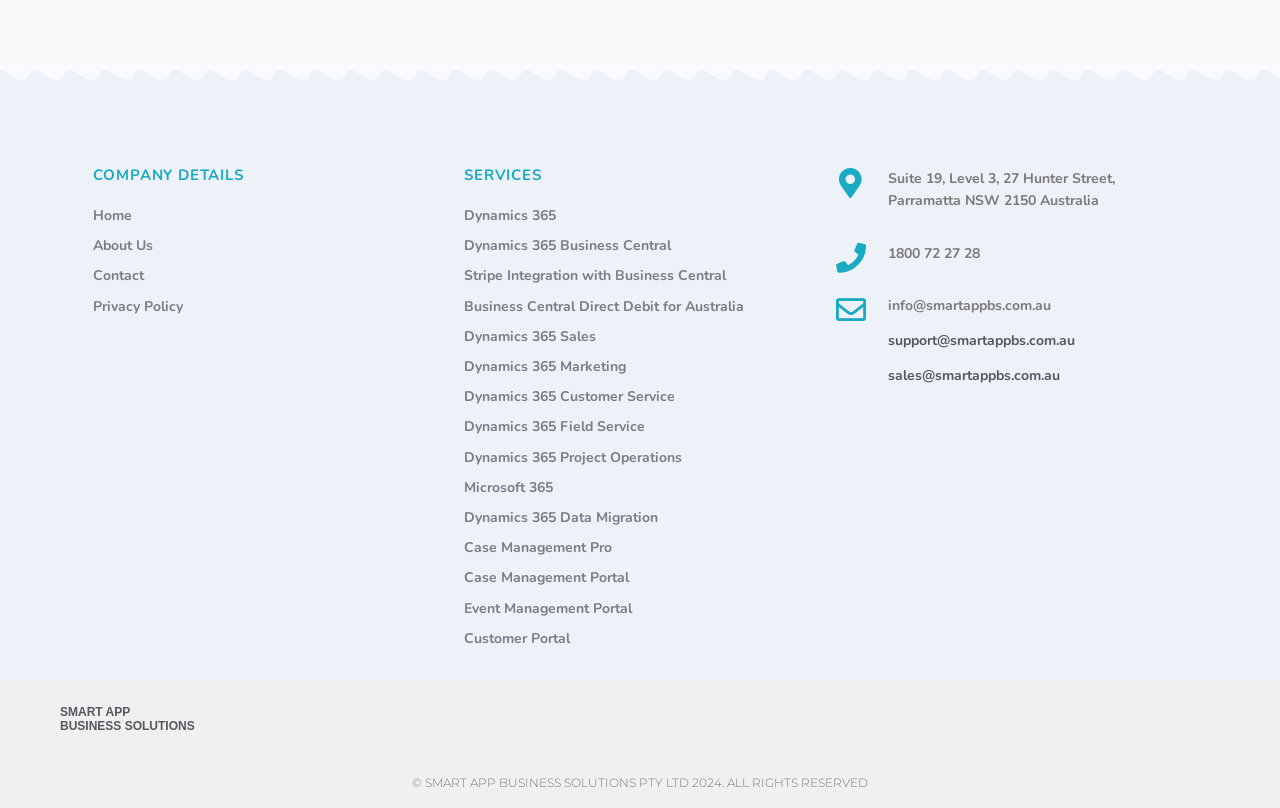Could you find the bounding box coordinates of the clickable area to complete this instruction: "Click on the '1800 72 27 28' phone number"?

[0.694, 0.302, 0.765, 0.325]